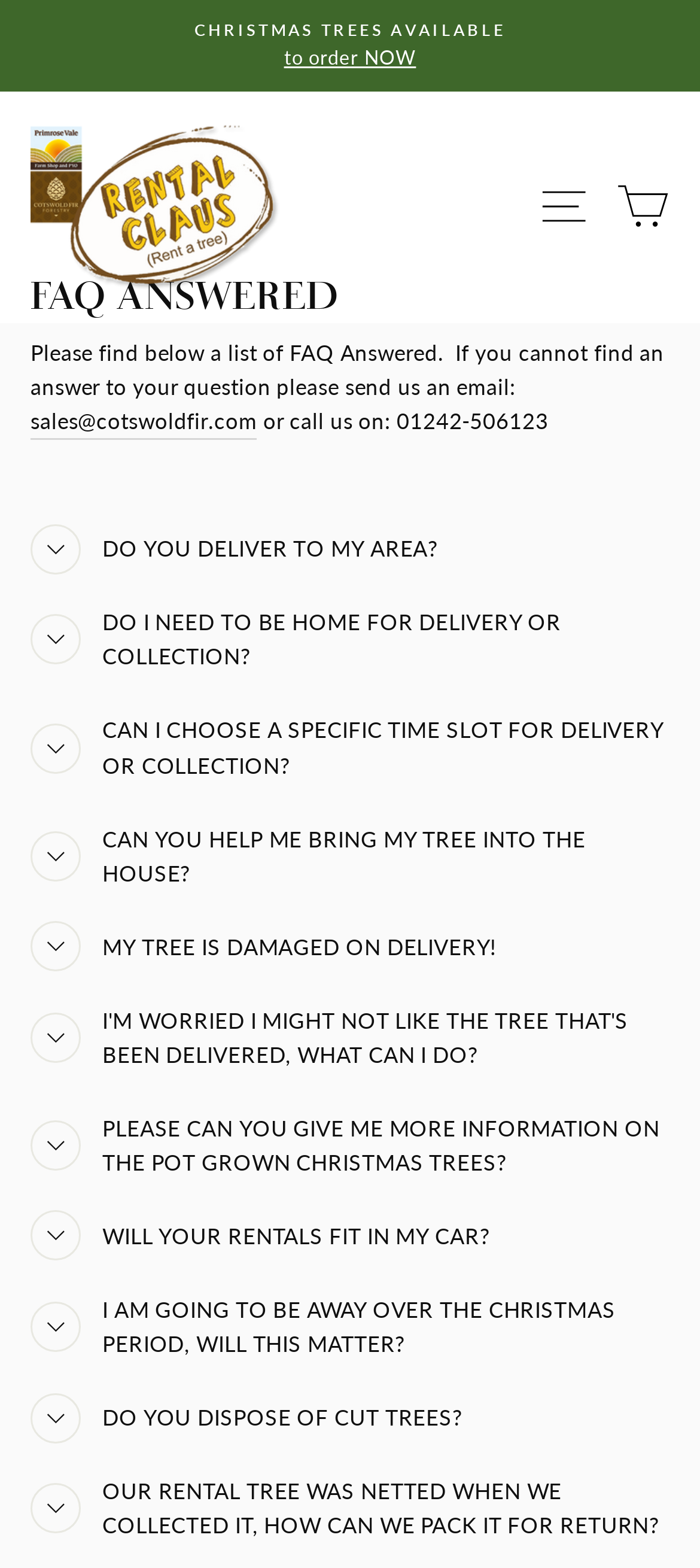Answer briefly with one word or phrase:
How many FAQ questions are answered on this page?

10